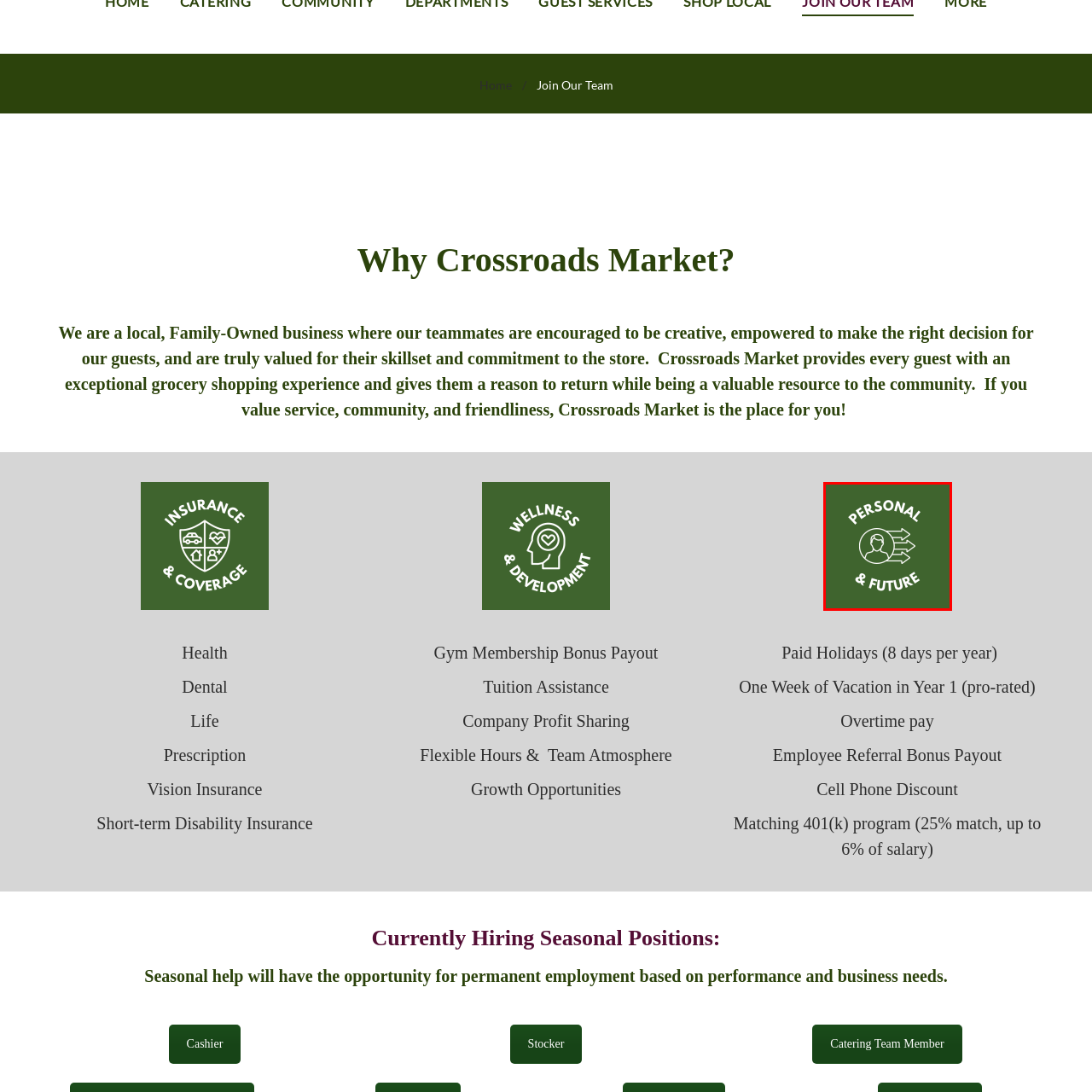How many arrows surround the person icon?
Check the image enclosed by the red bounding box and give your answer in one word or a short phrase.

three